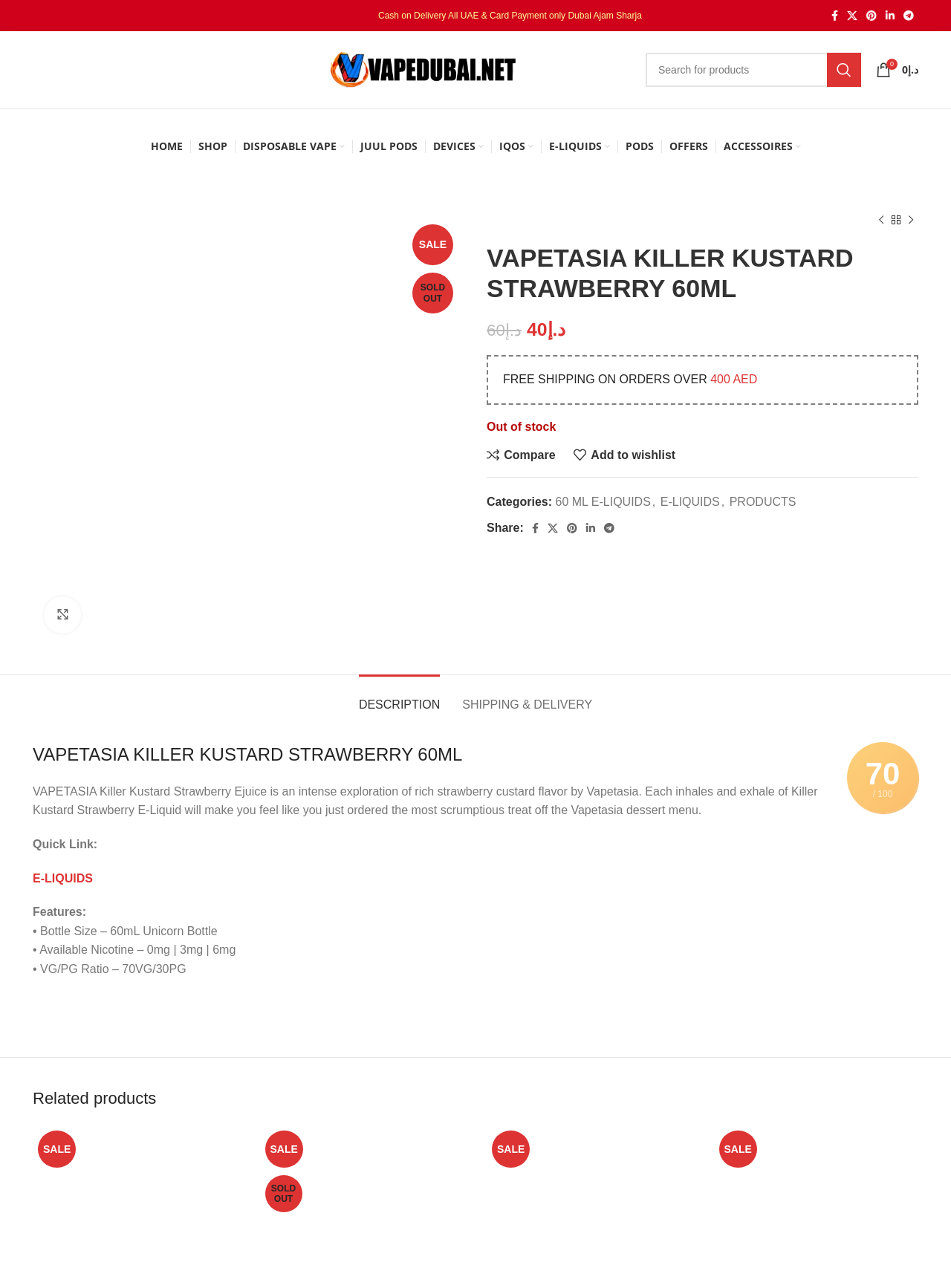What is the name of the product?
Provide a comprehensive and detailed answer to the question.

I found the answer by looking at the heading element with the text 'VAPETASIA KILLER KUSTARD STRAWBERRY 60ML' which is likely to be the name of the product.